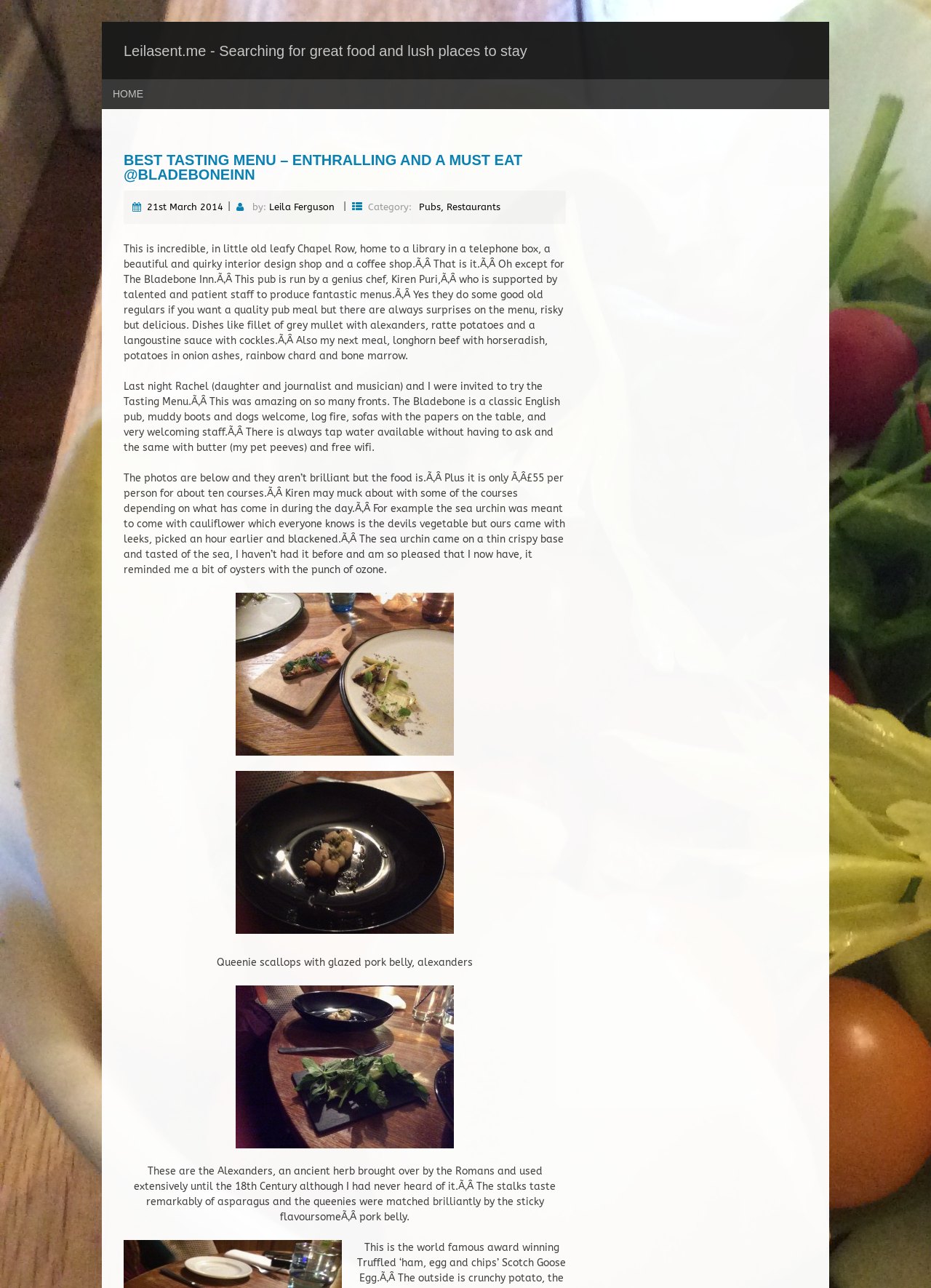What is the price of the Tasting Menu?
Refer to the screenshot and respond with a concise word or phrase.

£55 per person